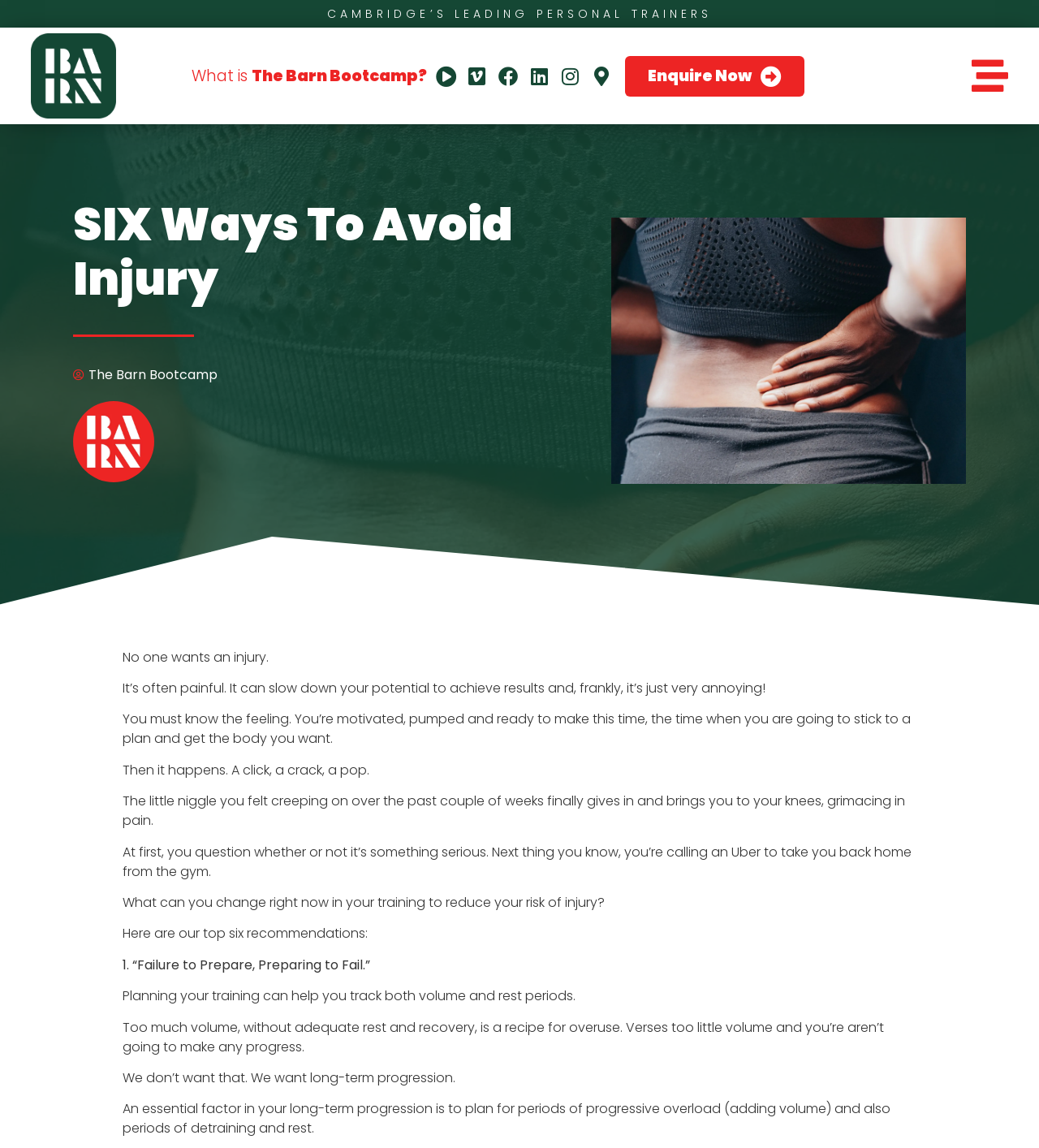Articulate a complete and detailed caption of the webpage elements.

The webpage is about avoiding injuries during exercise and fitness training. At the top, there is a logo of "Barn Bootcamp" with a link to the website, accompanied by a brief description "CAMBRIDGE’S LEADING PERSONAL TRAINERS". Below the logo, there are social media links to Vimeo, Facebook, Linkedin, Instagram, and a map marker.

The main heading "SIX Ways To Avoid Injury" is prominently displayed, followed by a brief introduction to the importance of avoiding injuries, which can be painful, slow down progress, and be annoying. The text explains that injuries can happen suddenly, despite being motivated and ready to make progress.

The webpage then asks the question "What can you change right now in your training to reduce your risk of injury?" and provides six recommendations to avoid injuries. Each recommendation is numbered and has a brief description, starting with "1. “Failure to Prepare, Preparing to Fail.”" which emphasizes the importance of planning training to track volume and rest periods.

On the right side of the webpage, there is a large image of a person doing strength training at the Barn Bootcamp. At the bottom, there is a call-to-action link "Enquire Now" and another link with no text.